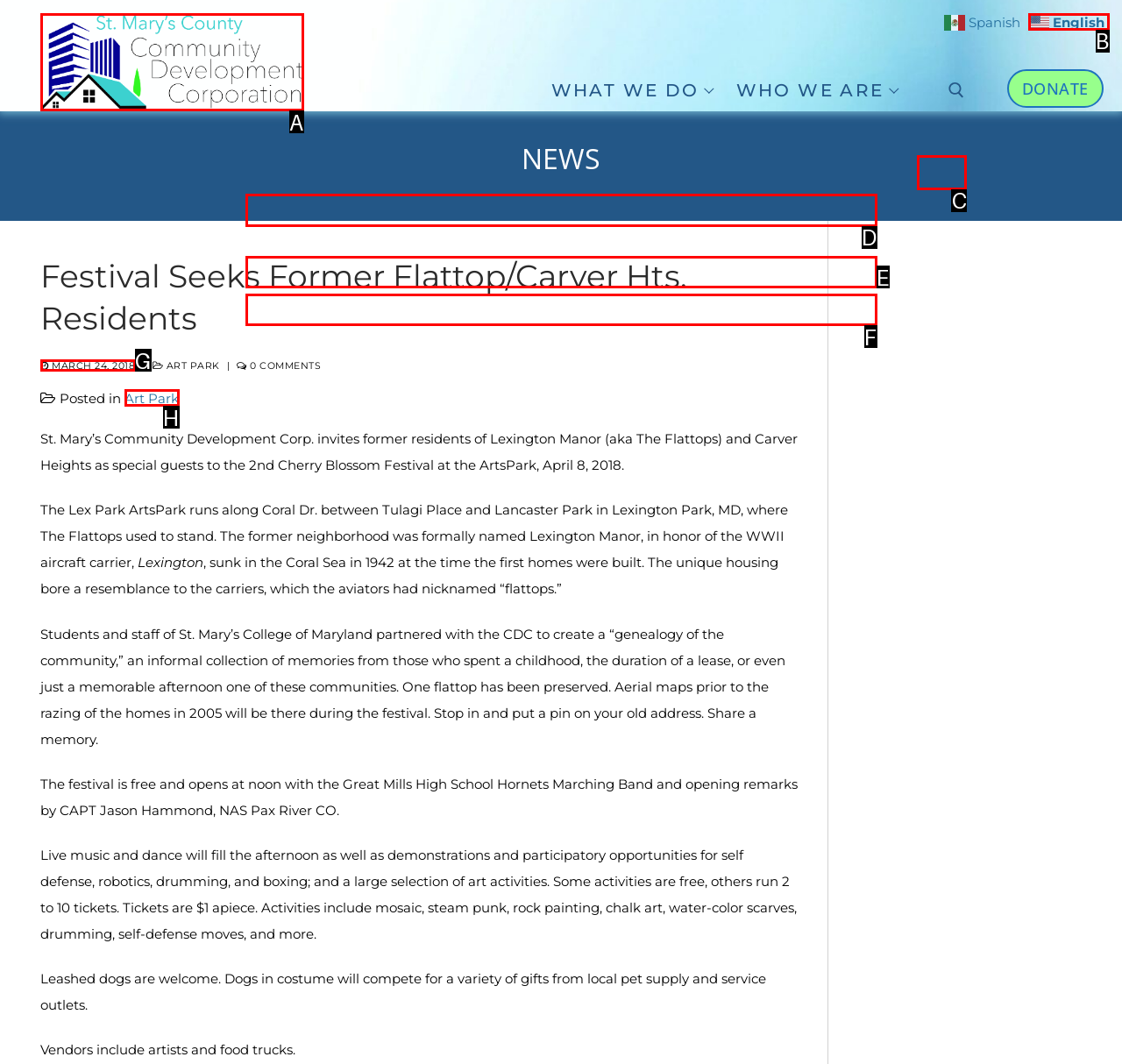Match the description: Our Mission to the appropriate HTML element. Respond with the letter of your selected option.

D